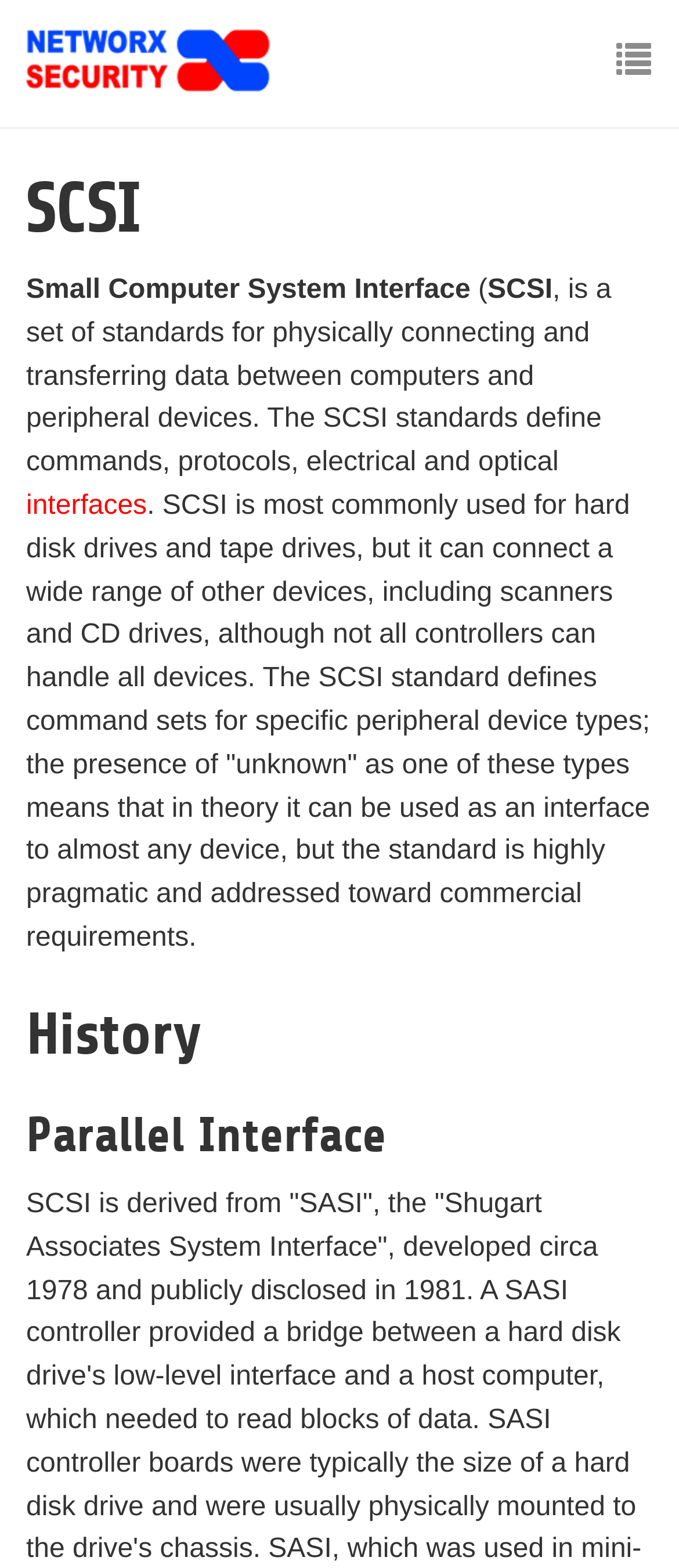What is the purpose of SCSI?
Refer to the image and give a detailed answer to the question.

I found the answer by reading the static text that describes SCSI, which states that it is a set of standards for physically connecting and transferring data between computers and peripheral devices.